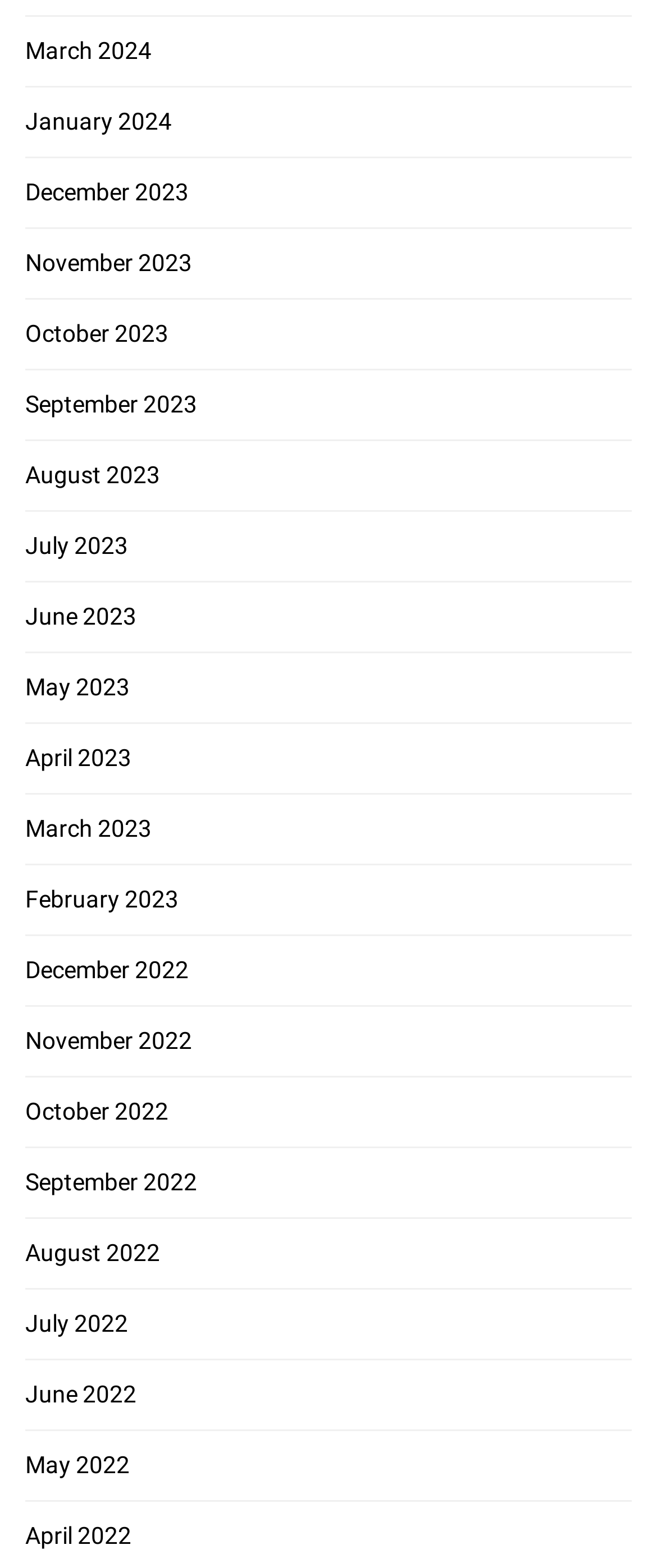Refer to the image and answer the question with as much detail as possible: What is the most recent month available?

By examining the links on the webpage, I found that the most recent month available is March 2024, which is the first link on the list.